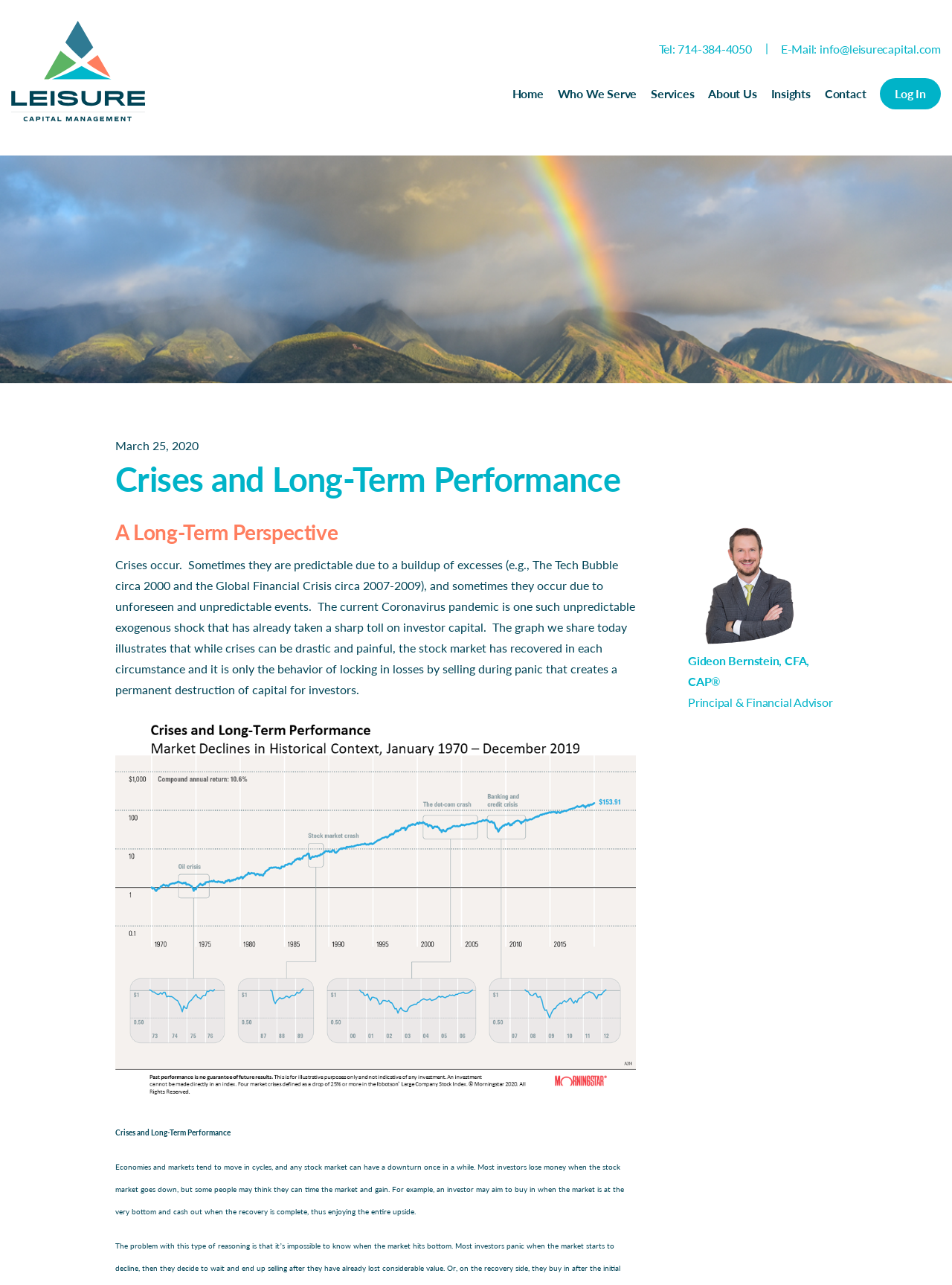Identify the webpage's primary heading and generate its text.

Start investing in your future today.